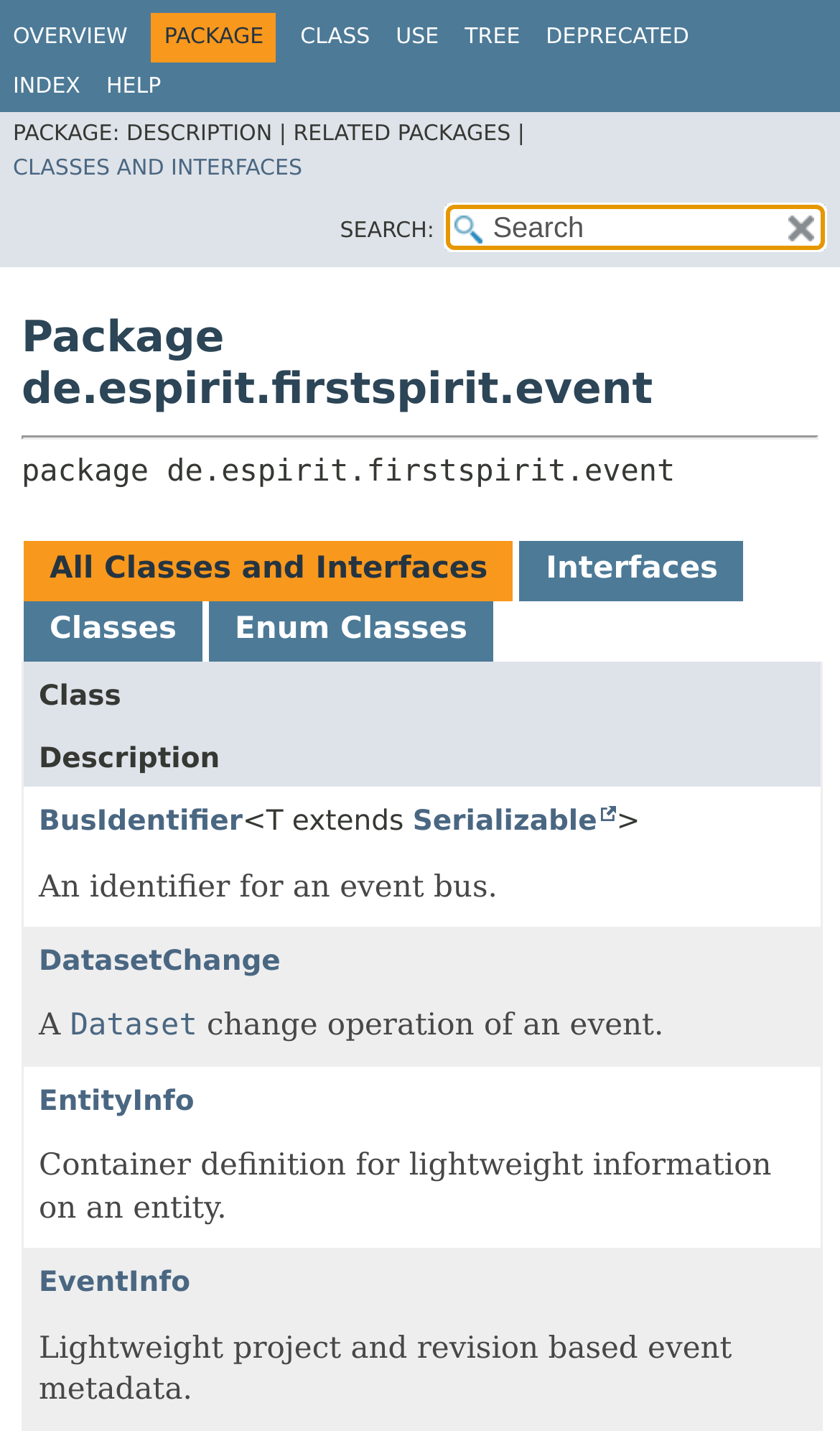Please locate the clickable area by providing the bounding box coordinates to follow this instruction: "click on overview".

[0.015, 0.018, 0.152, 0.035]